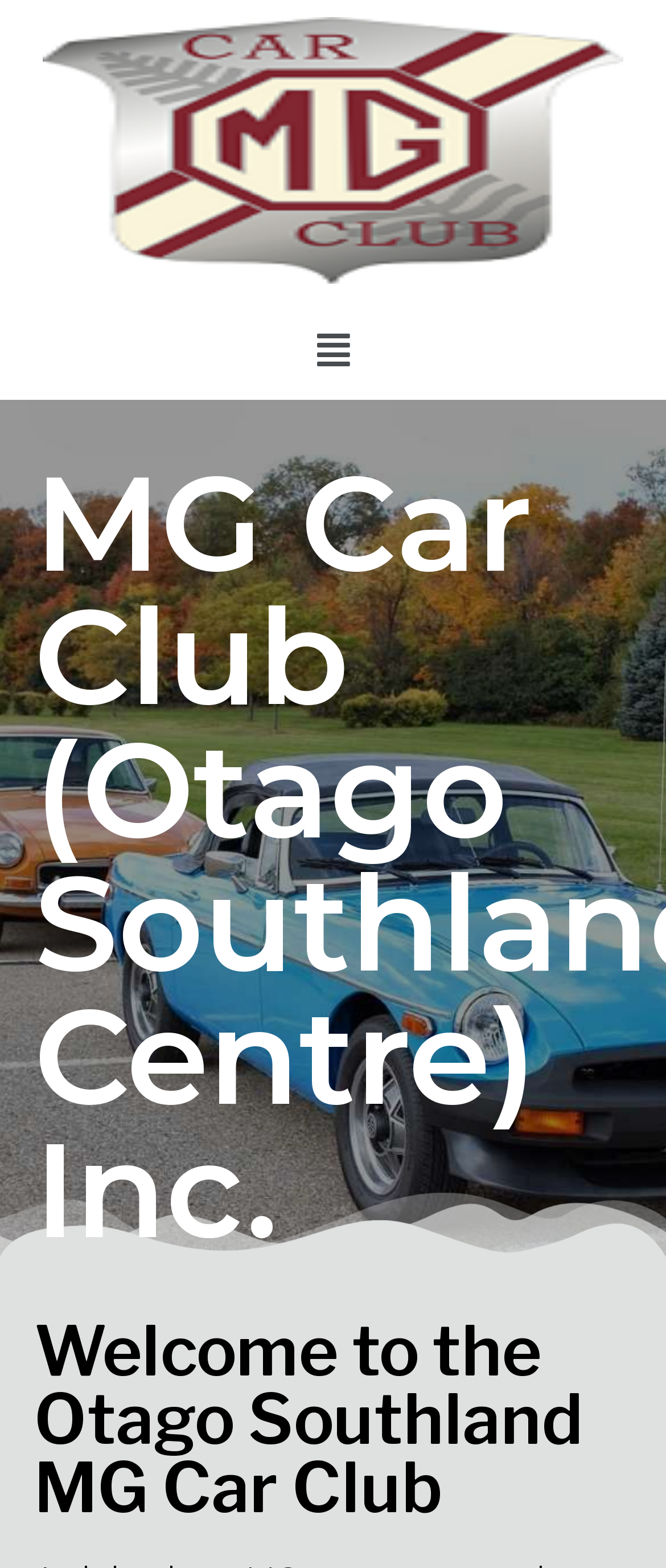Provide the bounding box coordinates of the UI element that matches the description: "Menu".

[0.456, 0.203, 0.544, 0.245]